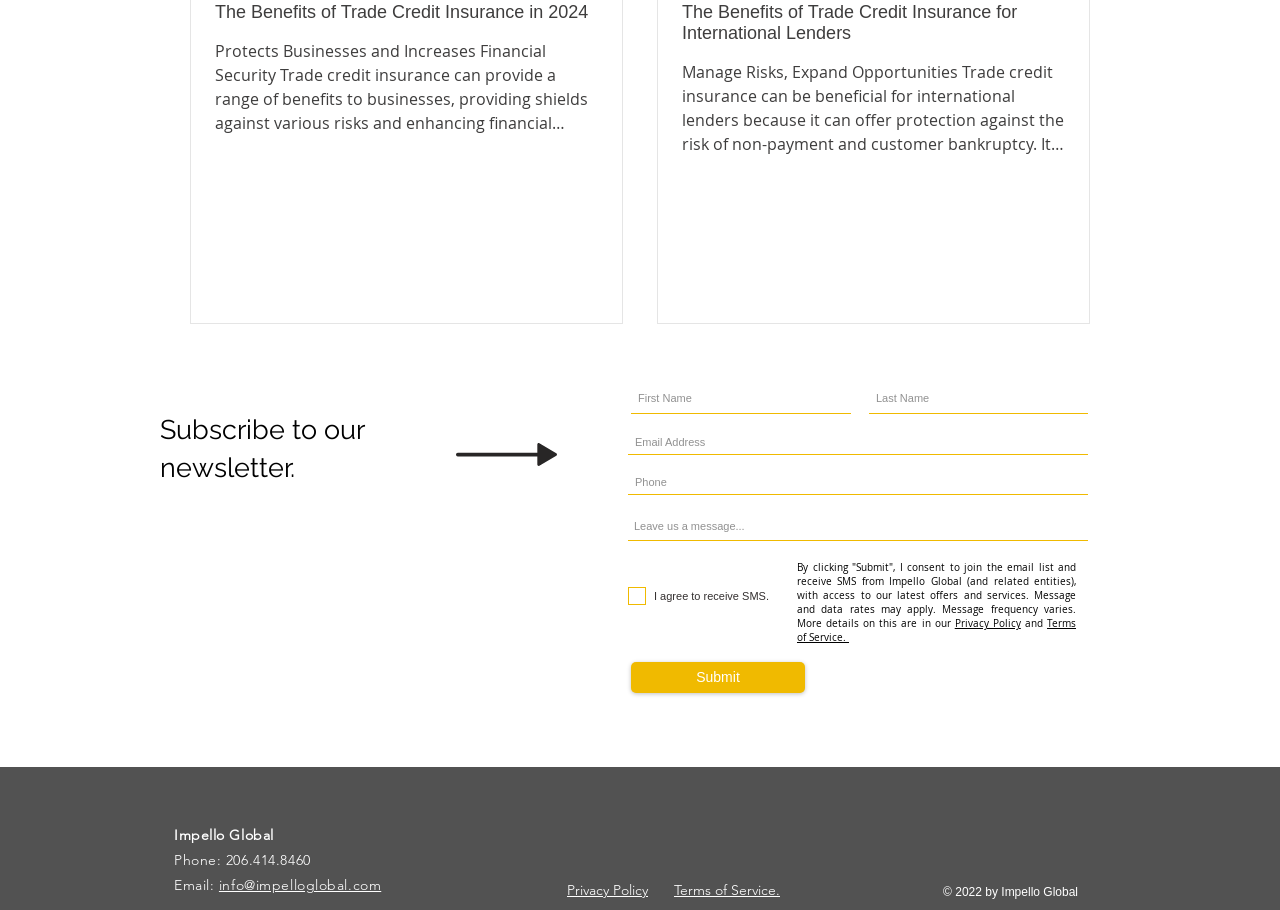Can you give a comprehensive explanation to the question given the content of the image?
What is the copyright year of Impello Global?

The copyright year of Impello Global can be found in the StaticText element with OCR text '© 2022 by Impello Global'.